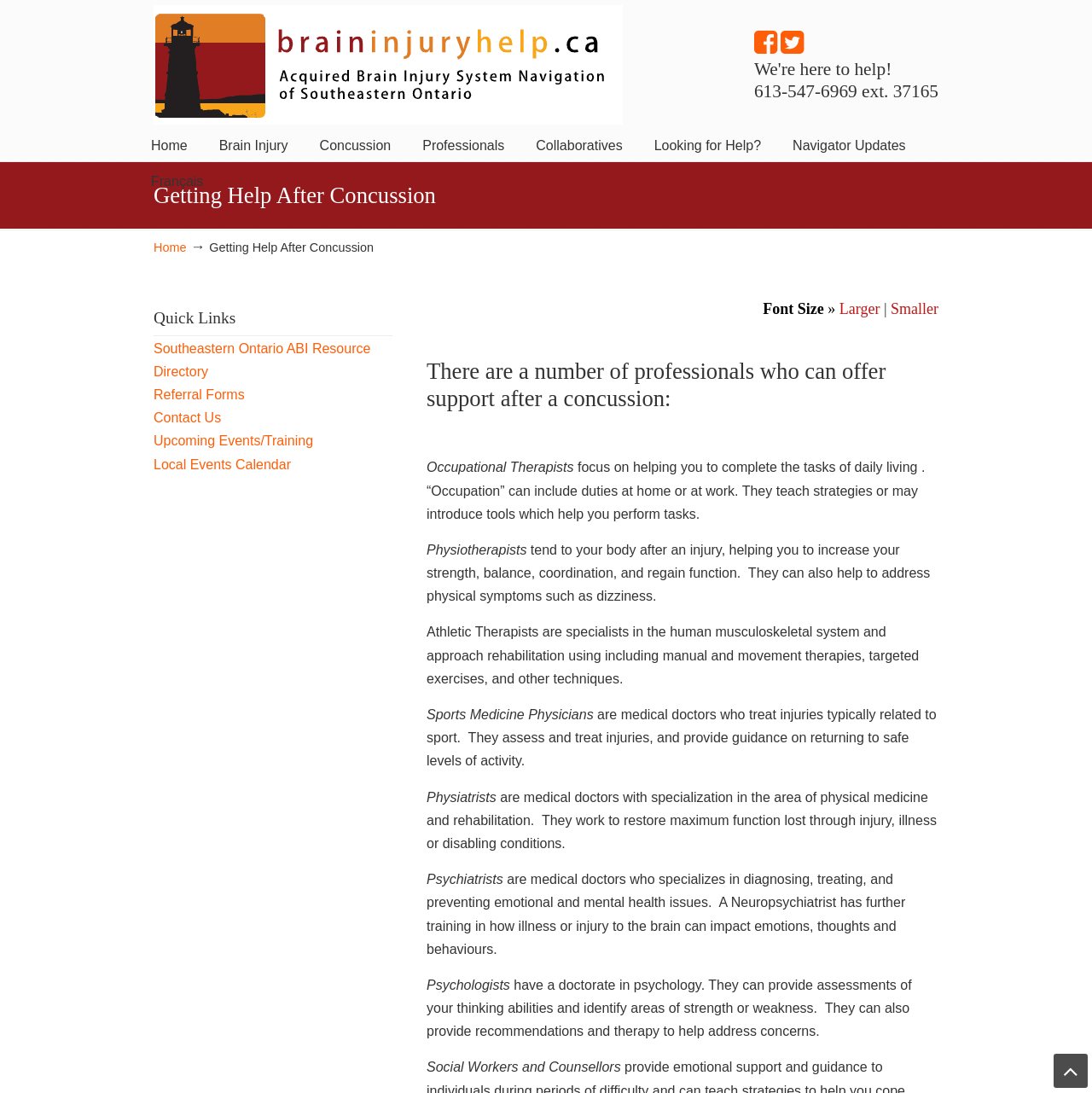What is the last type of professional listed?
Provide a detailed answer to the question, using the image to inform your response.

The last type of professional listed is Social Workers and Counsellors, which can be found at the bottom of the section describing the professionals who can offer support after a concussion.